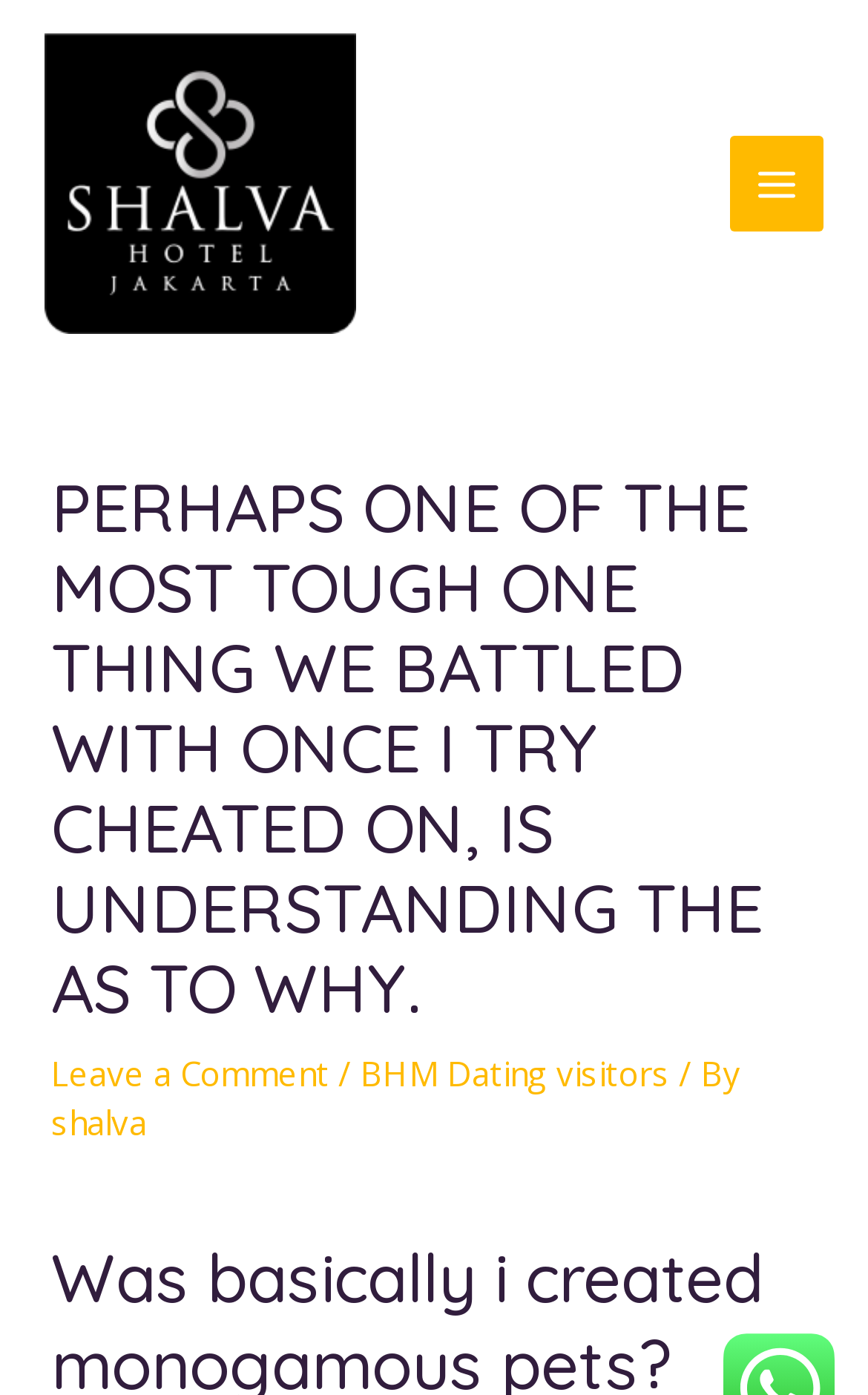Using the webpage screenshot and the element description alt="Shalva Hotel Jakarta", determine the bounding box coordinates. Specify the coordinates in the format (top-left x, top-left y, bottom-right x, bottom-right y) with values ranging from 0 to 1.

[0.051, 0.113, 0.41, 0.145]